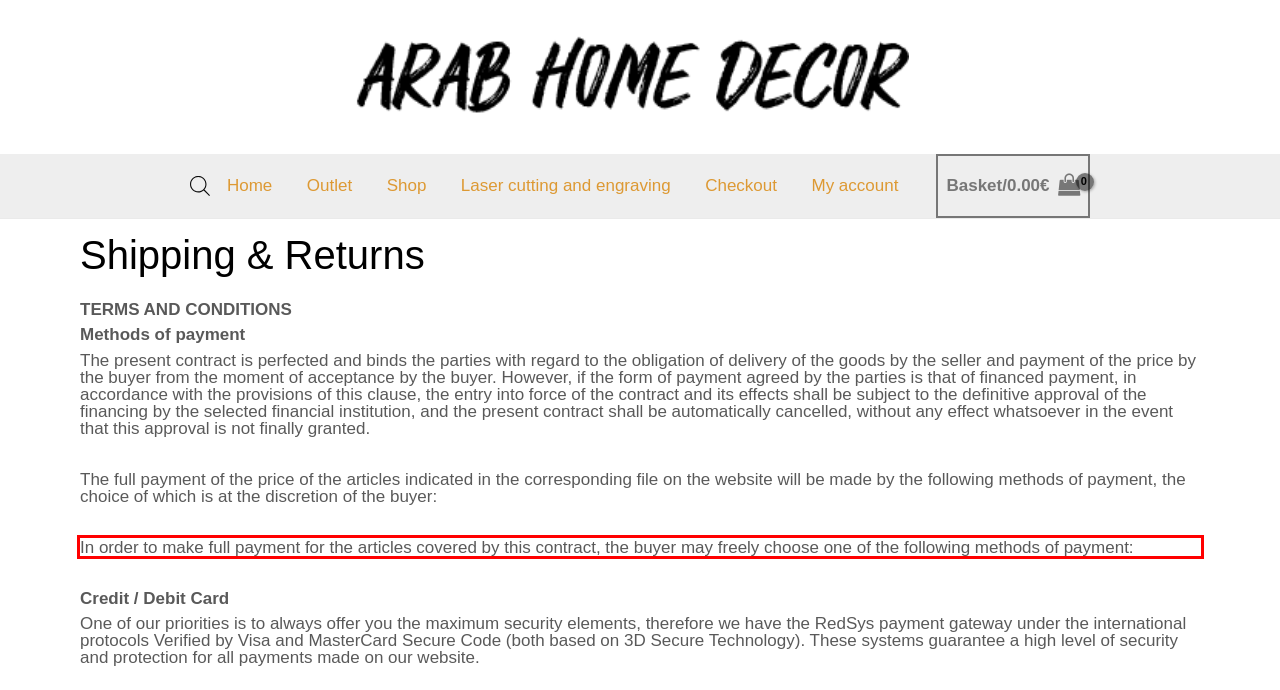Observe the screenshot of the webpage, locate the red bounding box, and extract the text content within it.

In order to make full payment for the articles covered by this contract, the buyer may freely choose one of the following methods of payment: